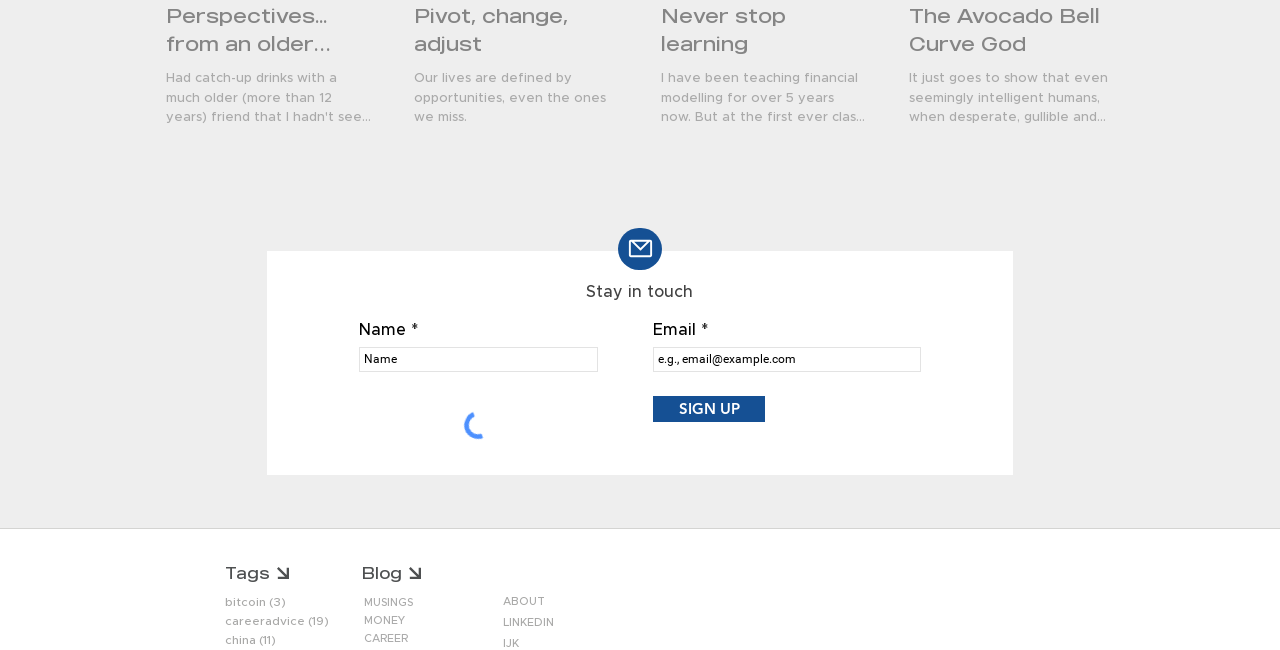Provide the bounding box coordinates of the area you need to click to execute the following instruction: "Click on the 'MUSINGS' link".

[0.281, 0.916, 0.359, 0.939]